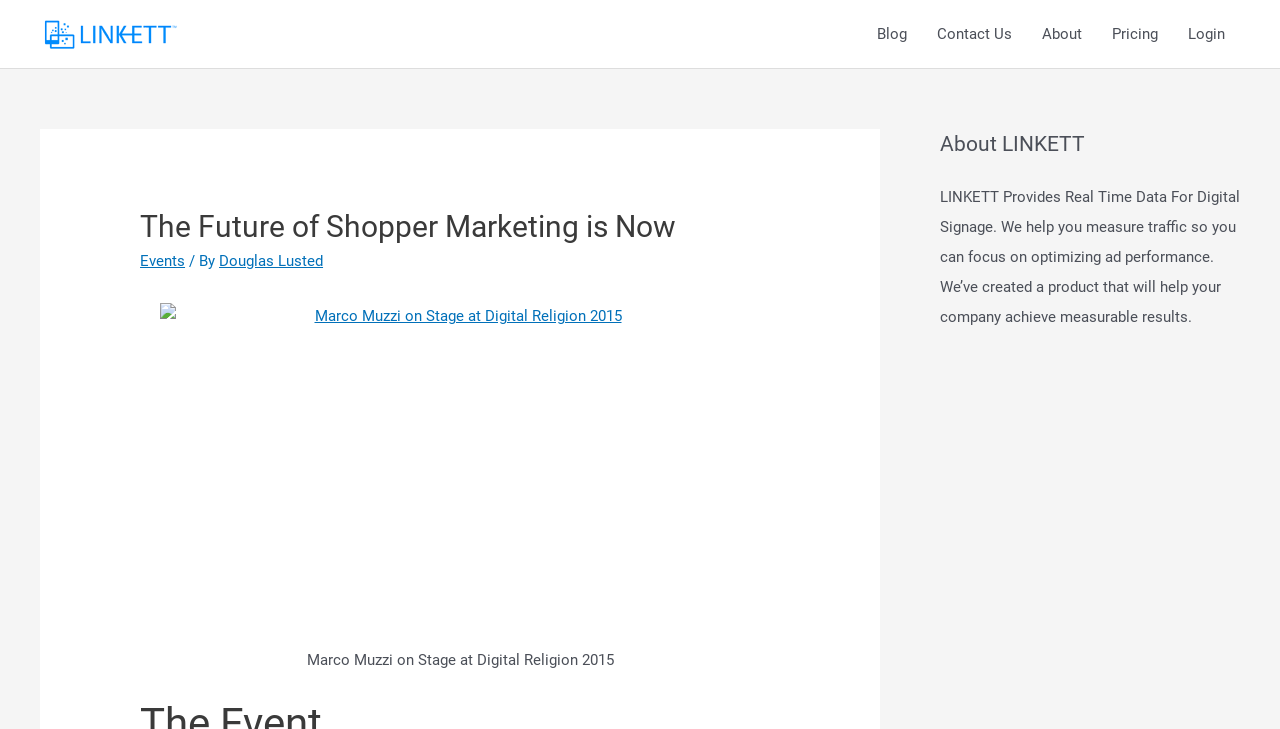Determine the bounding box coordinates of the clickable element necessary to fulfill the instruction: "view digital religion 2015 event". Provide the coordinates as four float numbers within the 0 to 1 range, i.e., [left, top, right, bottom].

[0.125, 0.415, 0.594, 0.871]